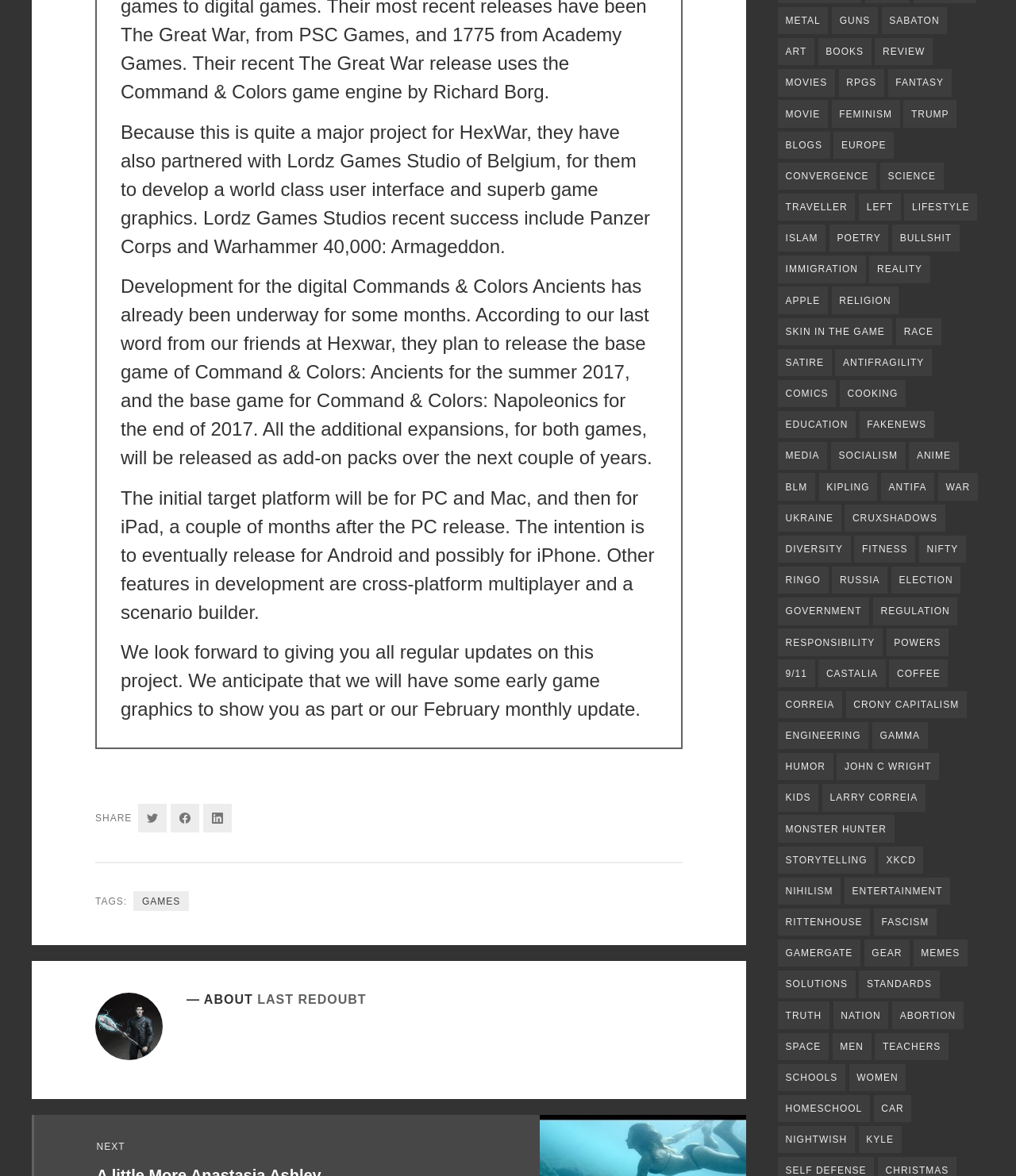Please reply with a single word or brief phrase to the question: 
What is the name of the studio partnering with HexWar?

Lordz Games Studio